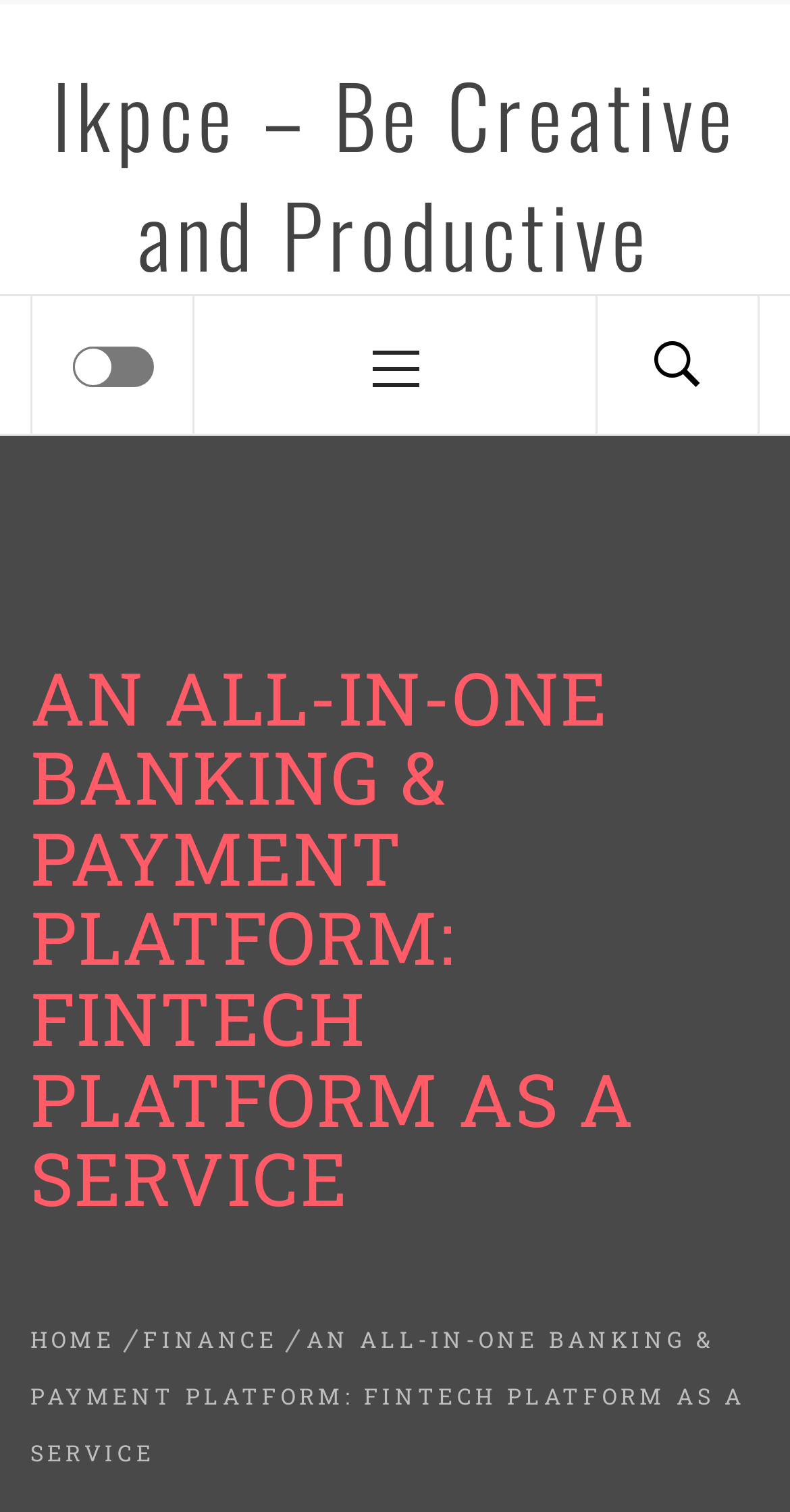How many links are in the breadcrumbs navigation?
We need a detailed and meticulous answer to the question.

The breadcrumbs navigation is located at the bottom of the webpage, and it contains three links: 'HOME', 'FINANCE', and 'AN ALL-IN-ONE BANKING & PAYMENT PLATFORM: FINTECH PLATFORM AS A SERVICE'.